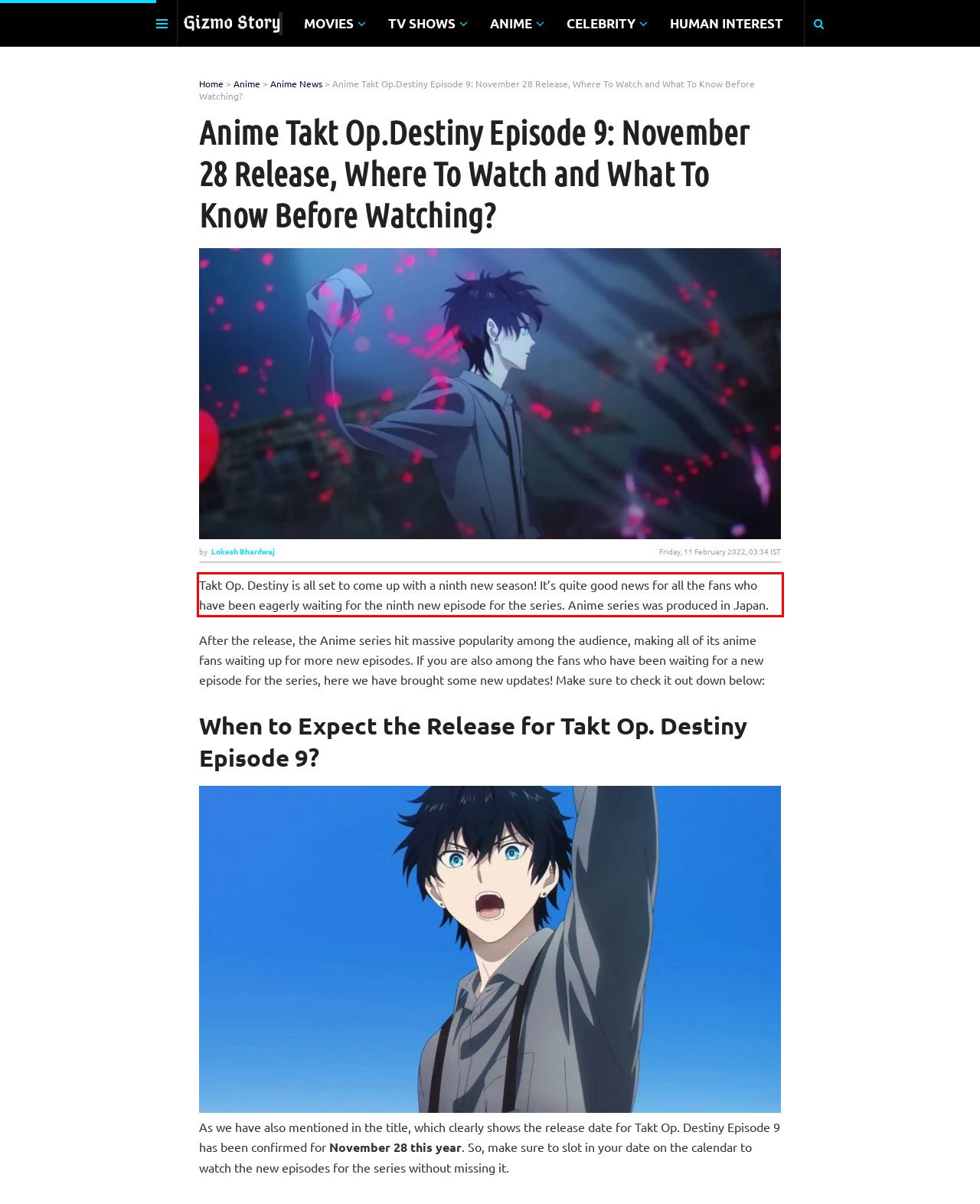You are given a screenshot with a red rectangle. Identify and extract the text within this red bounding box using OCR.

Takt Op. Destiny is all set to come up with a ninth new season! It’s quite good news for all the fans who have been eagerly waiting for the ninth new episode for the series. Anime series was produced in Japan.